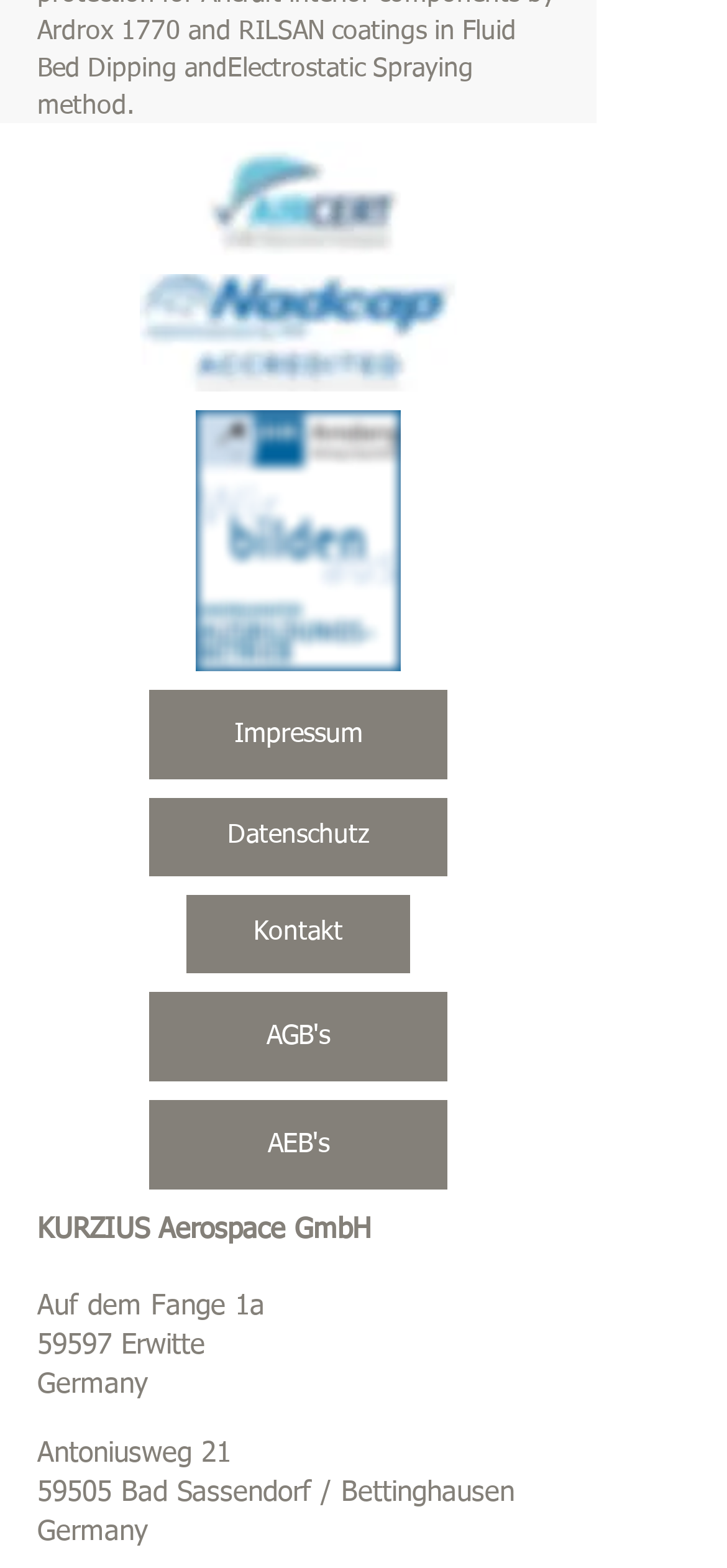What is the company name?
Please provide a single word or phrase in response based on the screenshot.

KURZIUS Aerospace GmbH